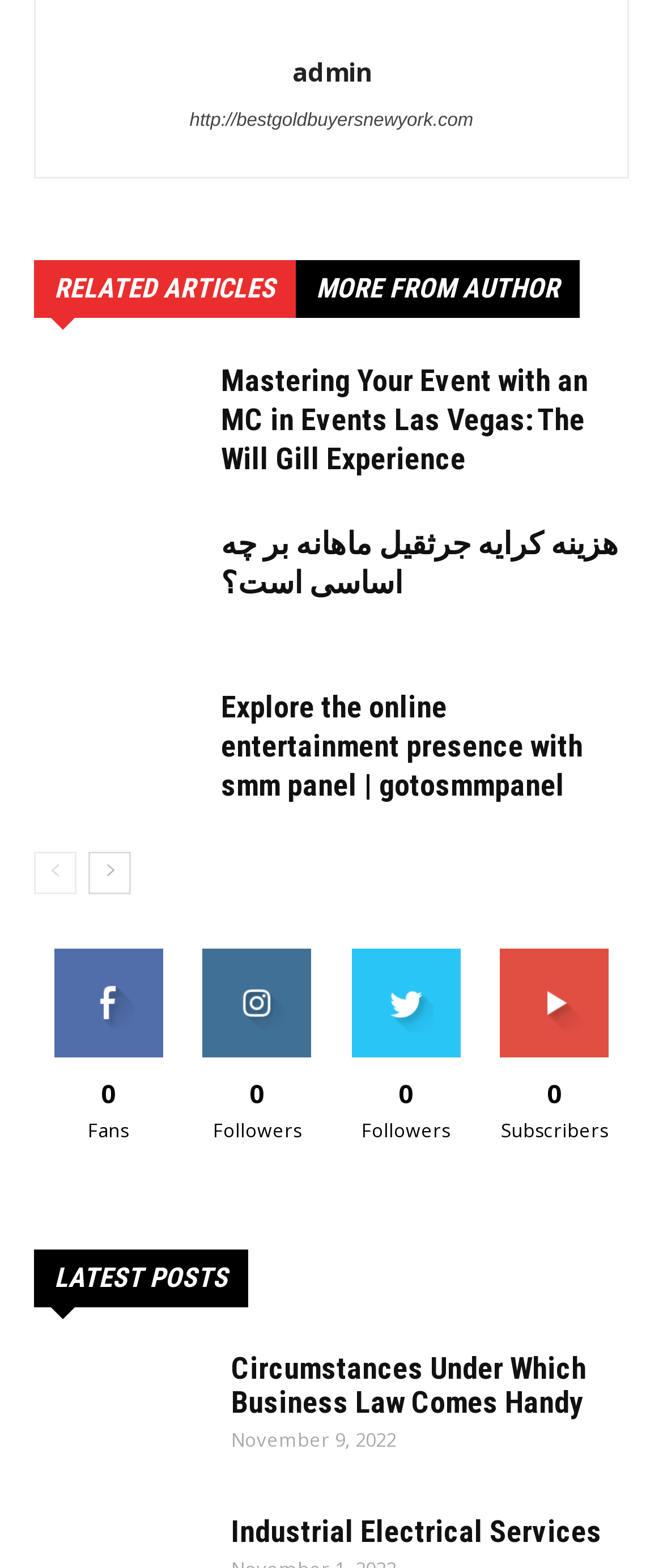Pinpoint the bounding box coordinates of the clickable area needed to execute the instruction: "Check the related articles". The coordinates should be specified as four float numbers between 0 and 1, i.e., [left, top, right, bottom].

[0.051, 0.166, 0.446, 0.202]